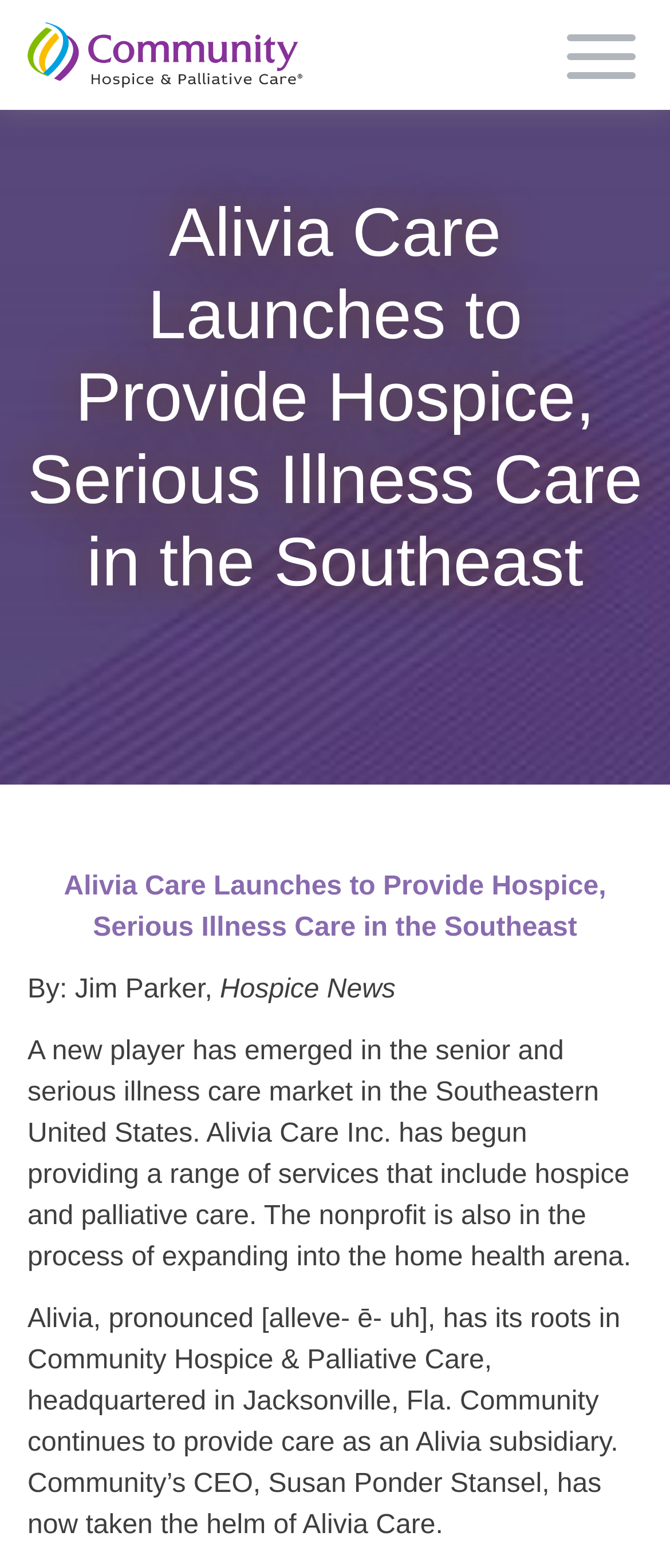What is the name of the nonprofit organization?
Examine the image closely and answer the question with as much detail as possible.

The name of the nonprofit organization can be found in the article text, which mentions 'Alivia Care Inc. has begun providing a range of services that include hospice and palliative care.'